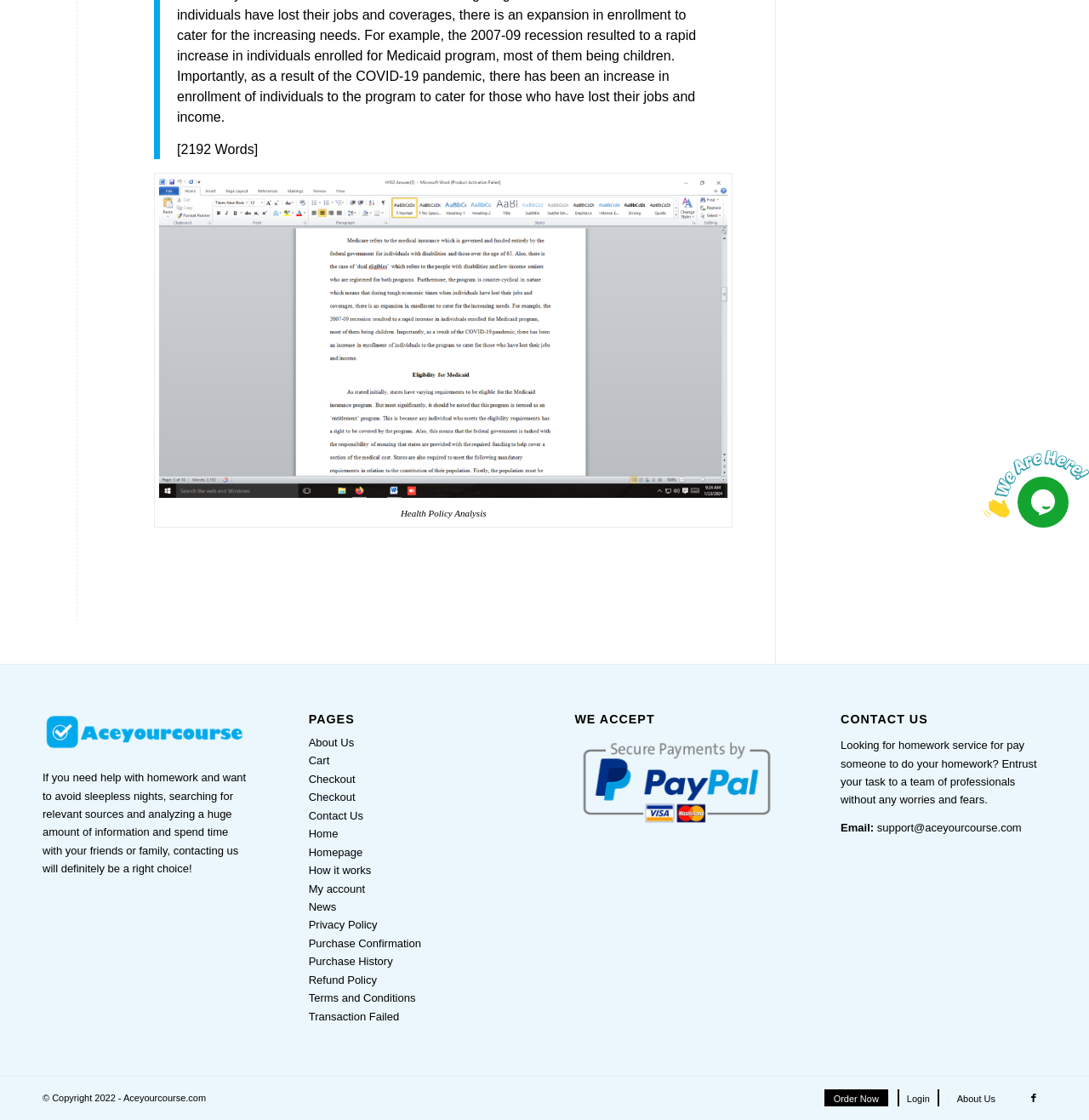Find the bounding box coordinates for the HTML element described as: "parent_node: WE ACCEPT". The coordinates should consist of four float values between 0 and 1, i.e., [left, top, right, bottom].

[0.528, 0.729, 0.717, 0.741]